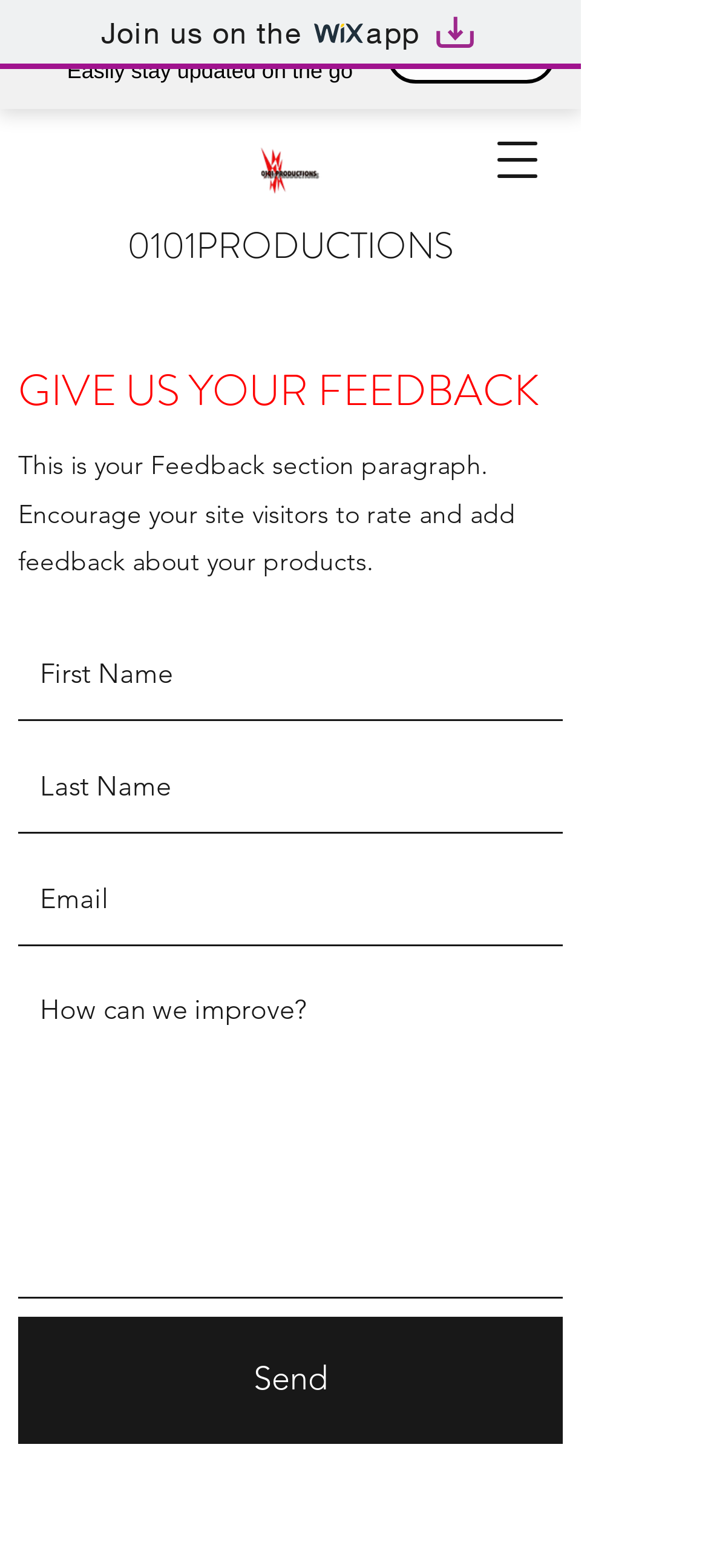Please identify the coordinates of the bounding box for the clickable region that will accomplish this instruction: "contact us".

None